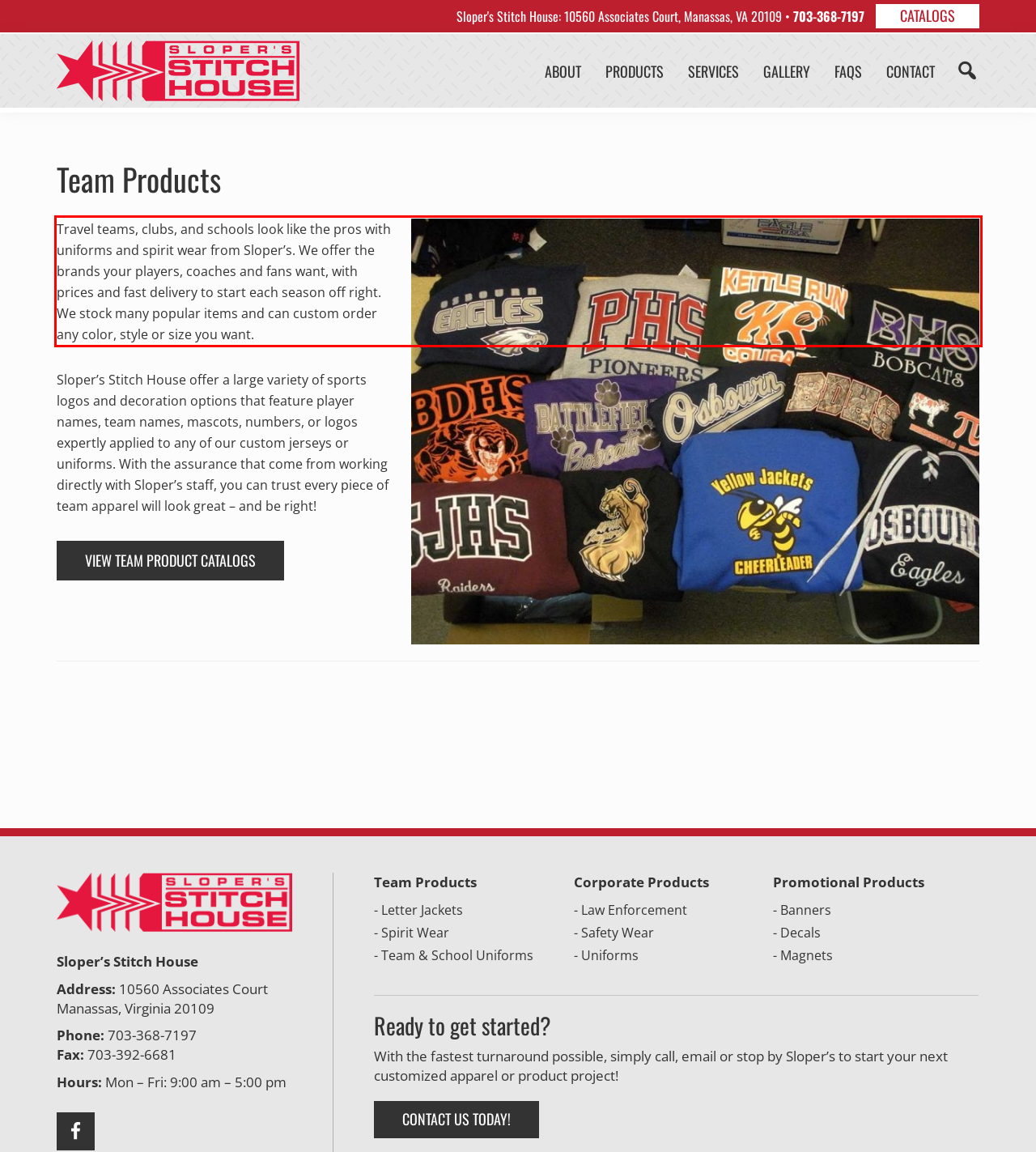Examine the webpage screenshot, find the red bounding box, and extract the text content within this marked area.

Travel teams, clubs, and schools look like the pros with uniforms and spirit wear from Sloper’s. We offer the brands your players, coaches and fans want, with prices and fast delivery to start each season off right. We stock many popular items and can custom order any color, style or size you want.